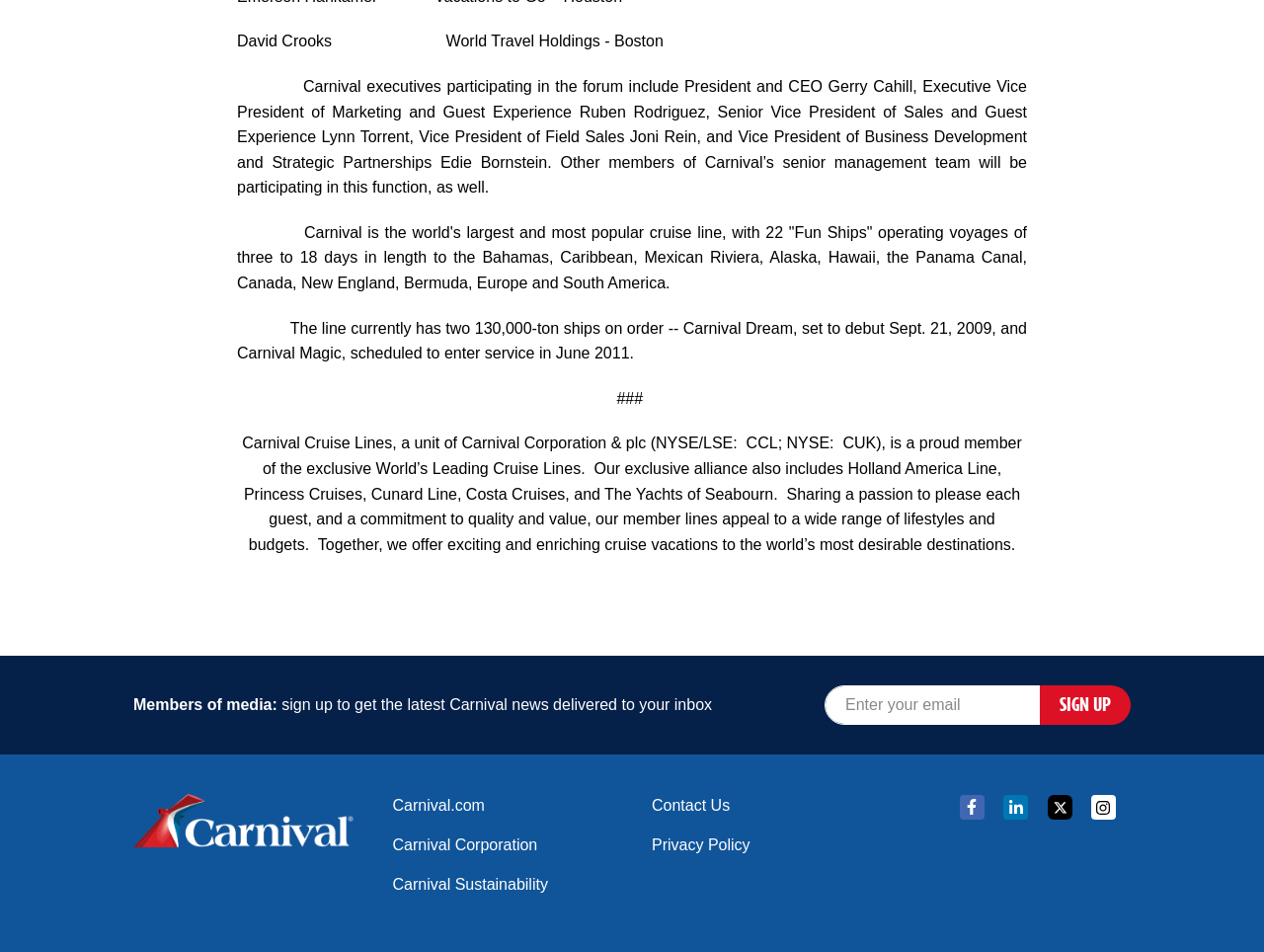How many 130,000-ton ships are on order?
Please give a detailed and thorough answer to the question, covering all relevant points.

According to the text, Carnival has two 130,000-ton ships on order, which is mentioned in the sentence 'The line currently has two 130,000-ton ships on order -- Carnival Dream, set to debut Sept. 21, 2009, and Carnival Magic, scheduled to enter service in June 2011.'